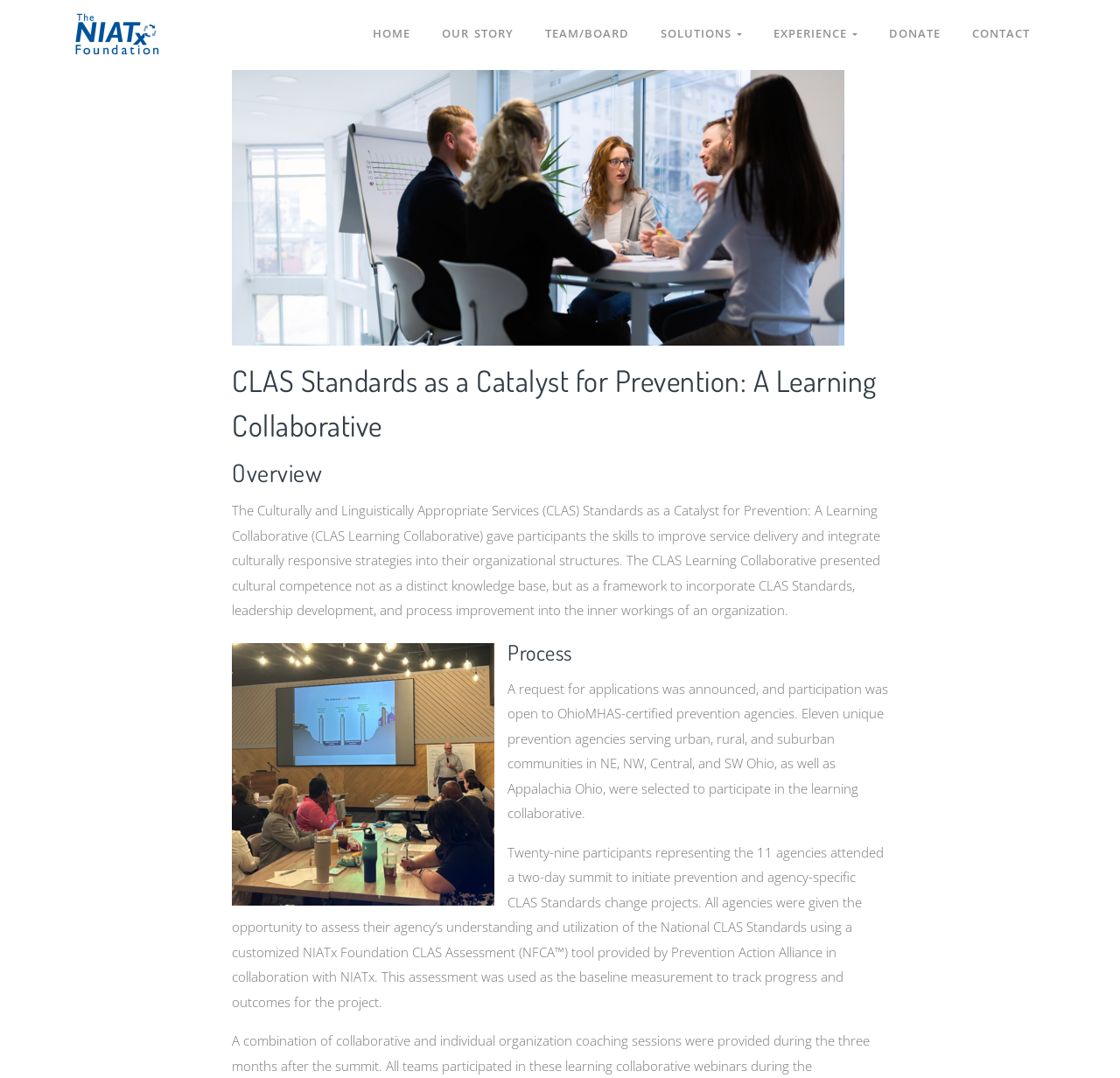What is the main topic of the webpage?
From the screenshot, provide a brief answer in one word or phrase.

CLAS Standards and prevention